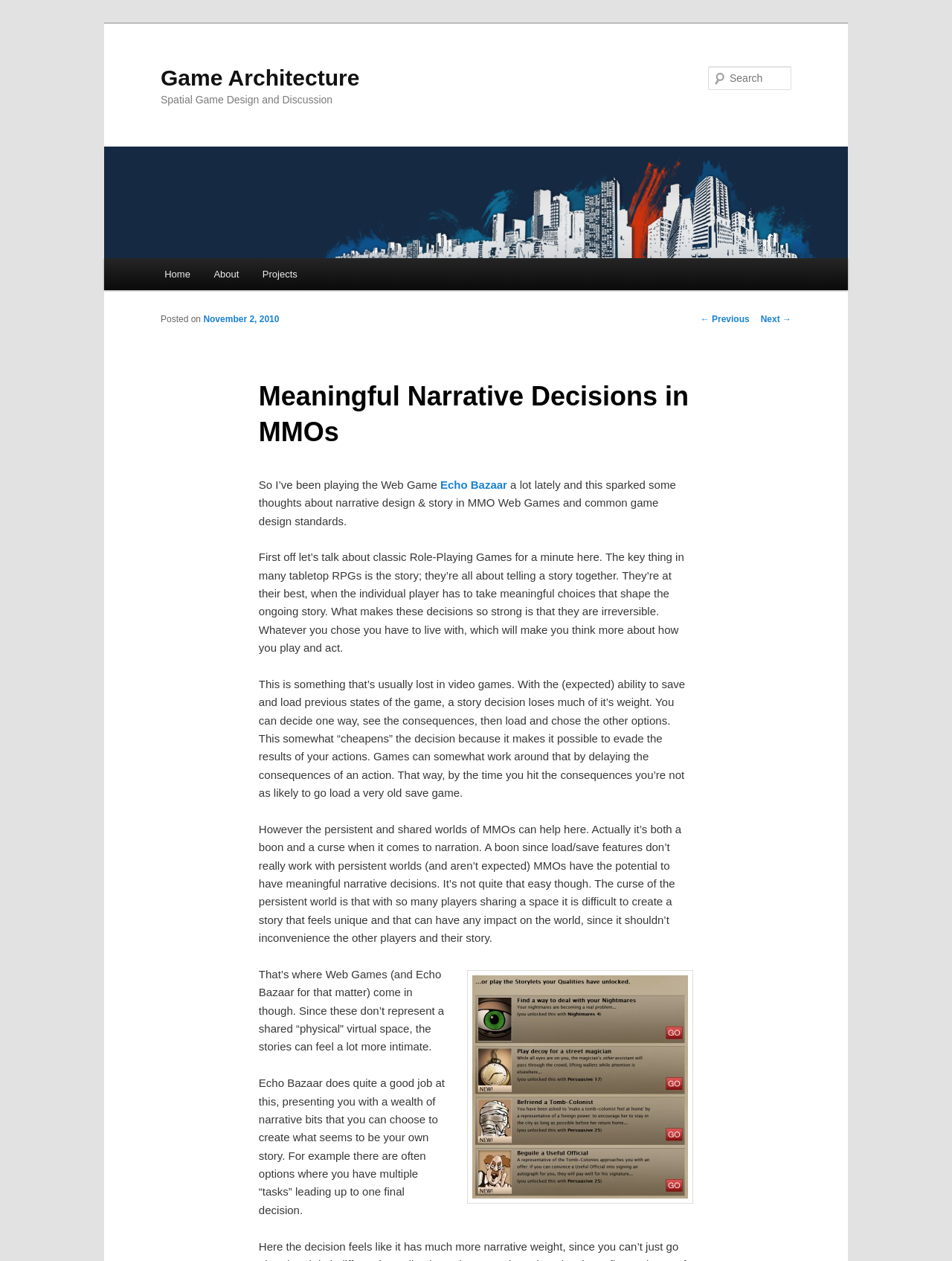Determine the bounding box coordinates for the area you should click to complete the following instruction: "Learn more about Game Architecture".

[0.169, 0.052, 0.378, 0.071]